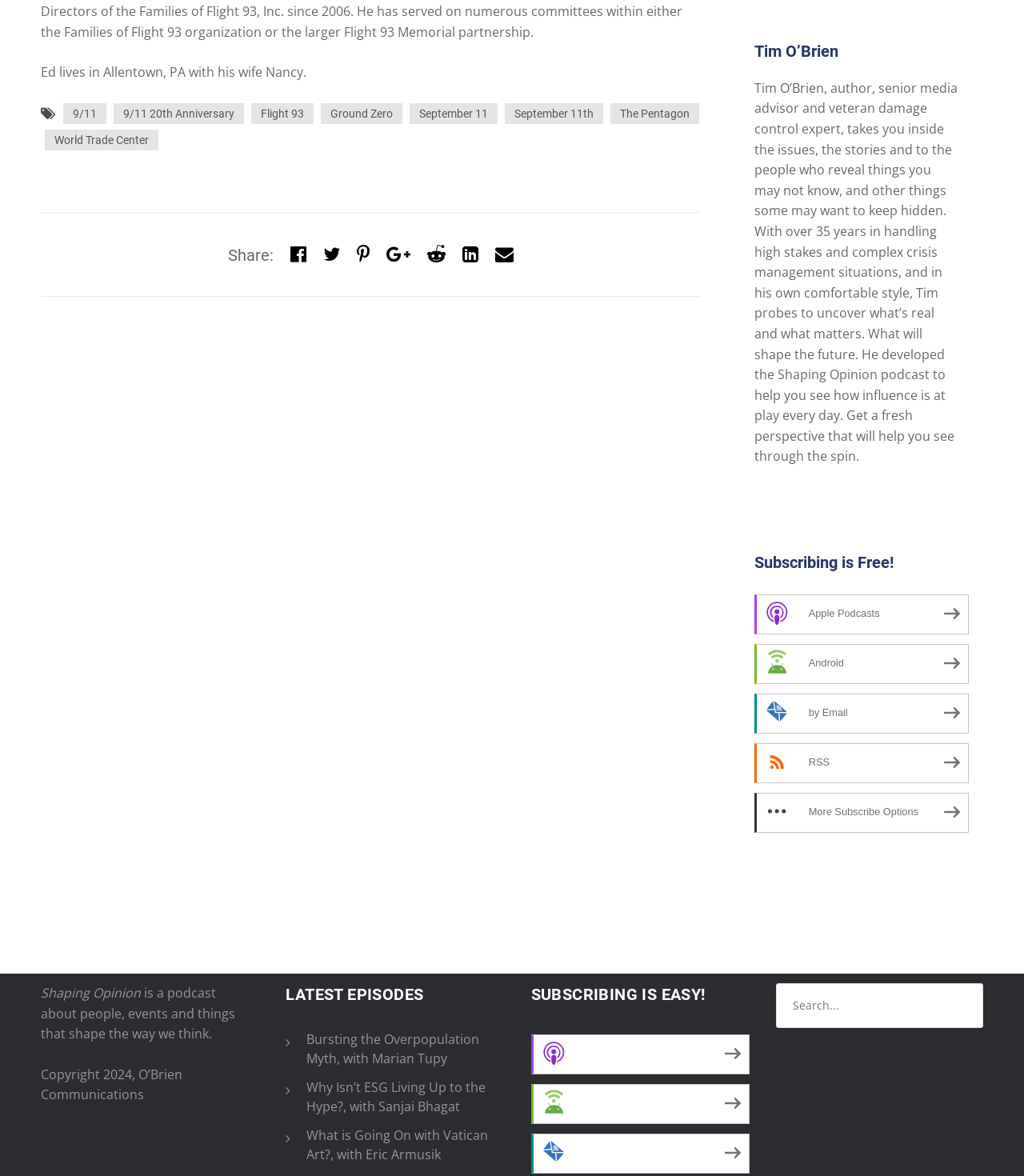Show the bounding box coordinates for the HTML element described as: "The Pentagon".

[0.596, 0.088, 0.683, 0.105]